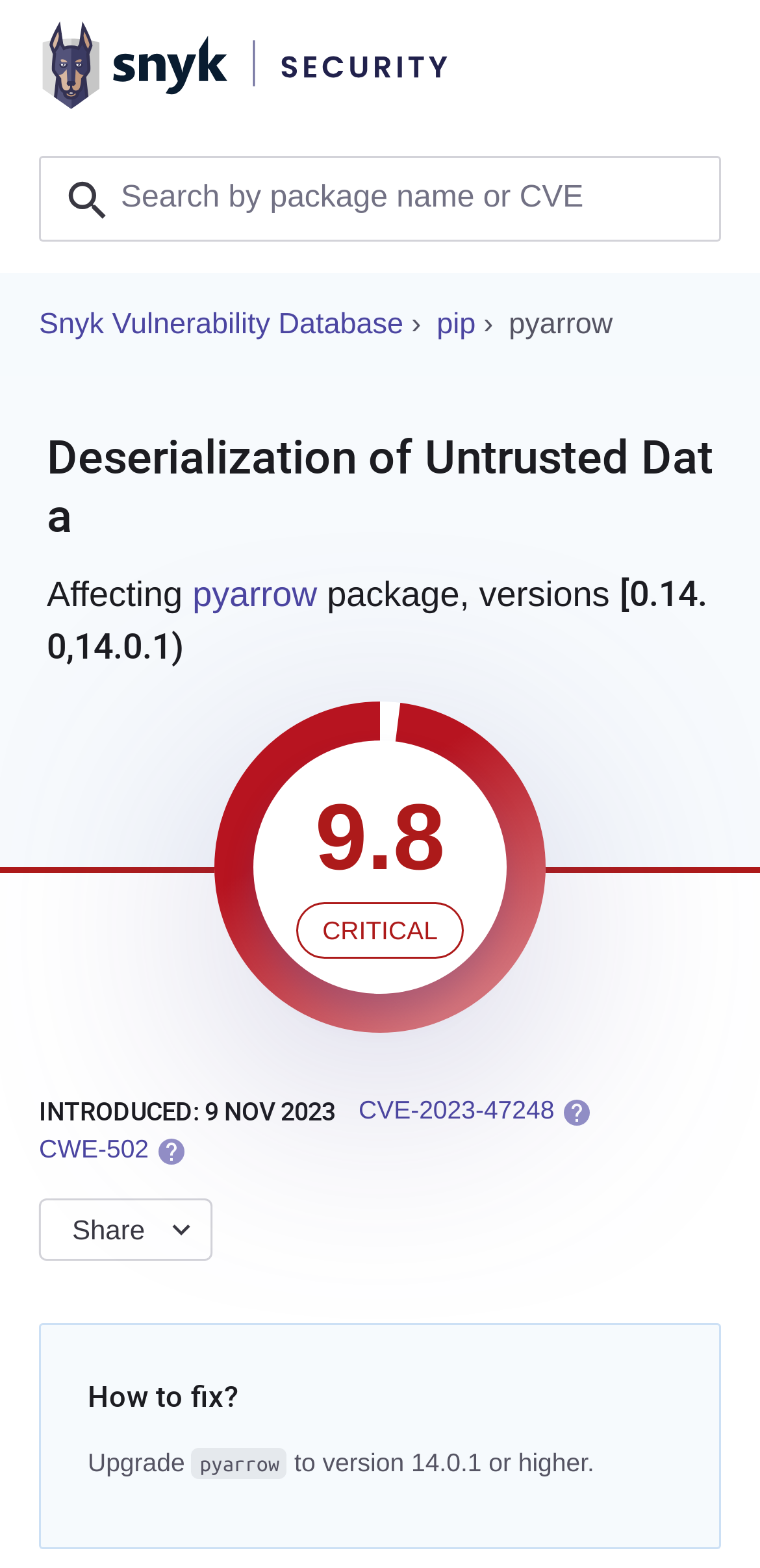What is the recommended fix for the vulnerability?
Answer the question with a thorough and detailed explanation.

I found the recommended fix by looking at the static text elements under the 'How to fix?' heading, which suggests upgrading the pyarrow package to version 14.0.1 or higher to fix the deserialization of untrusted data vulnerability.